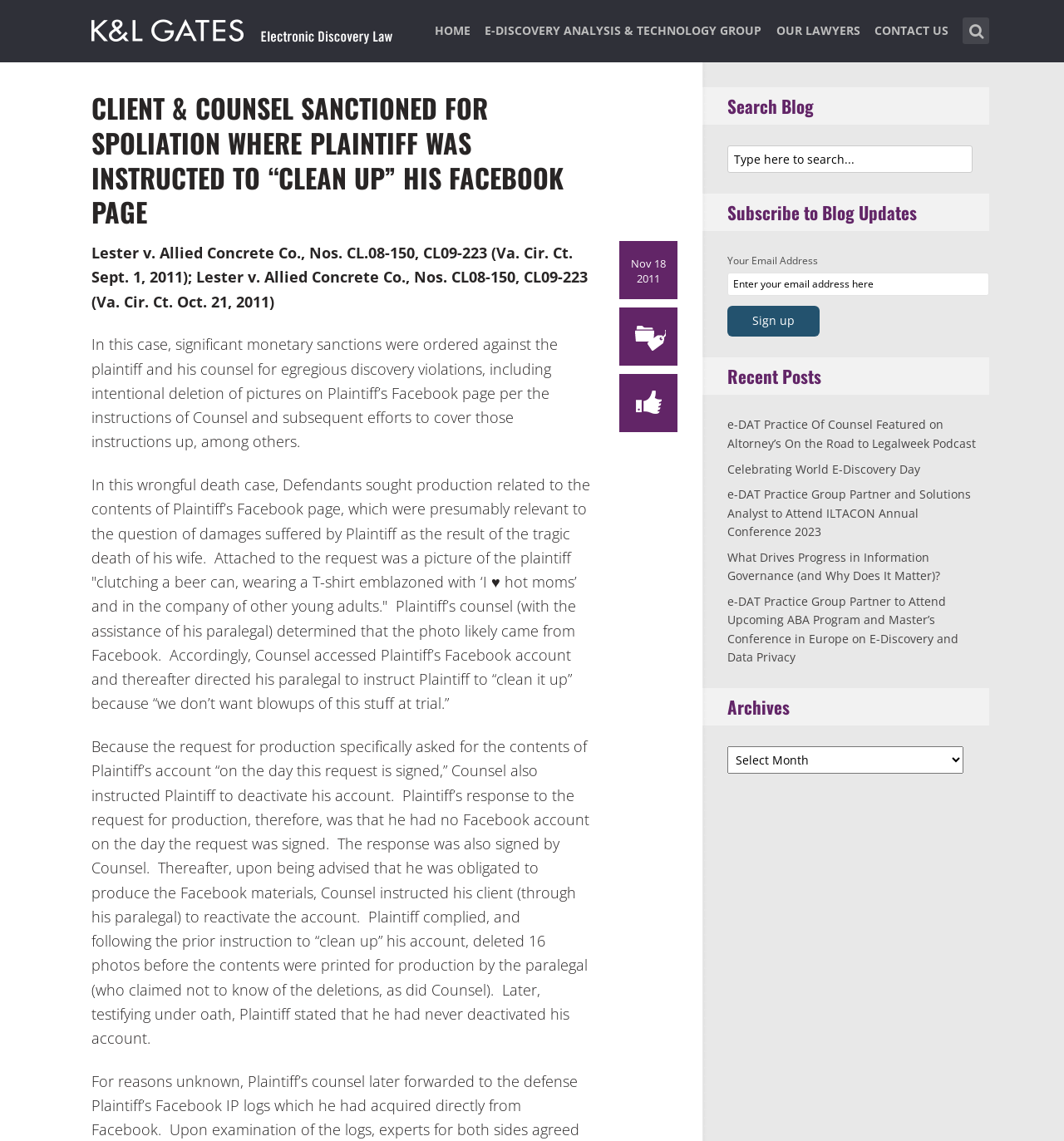Use a single word or phrase to answer the question: How many photos did the plaintiff delete from his Facebook account?

16